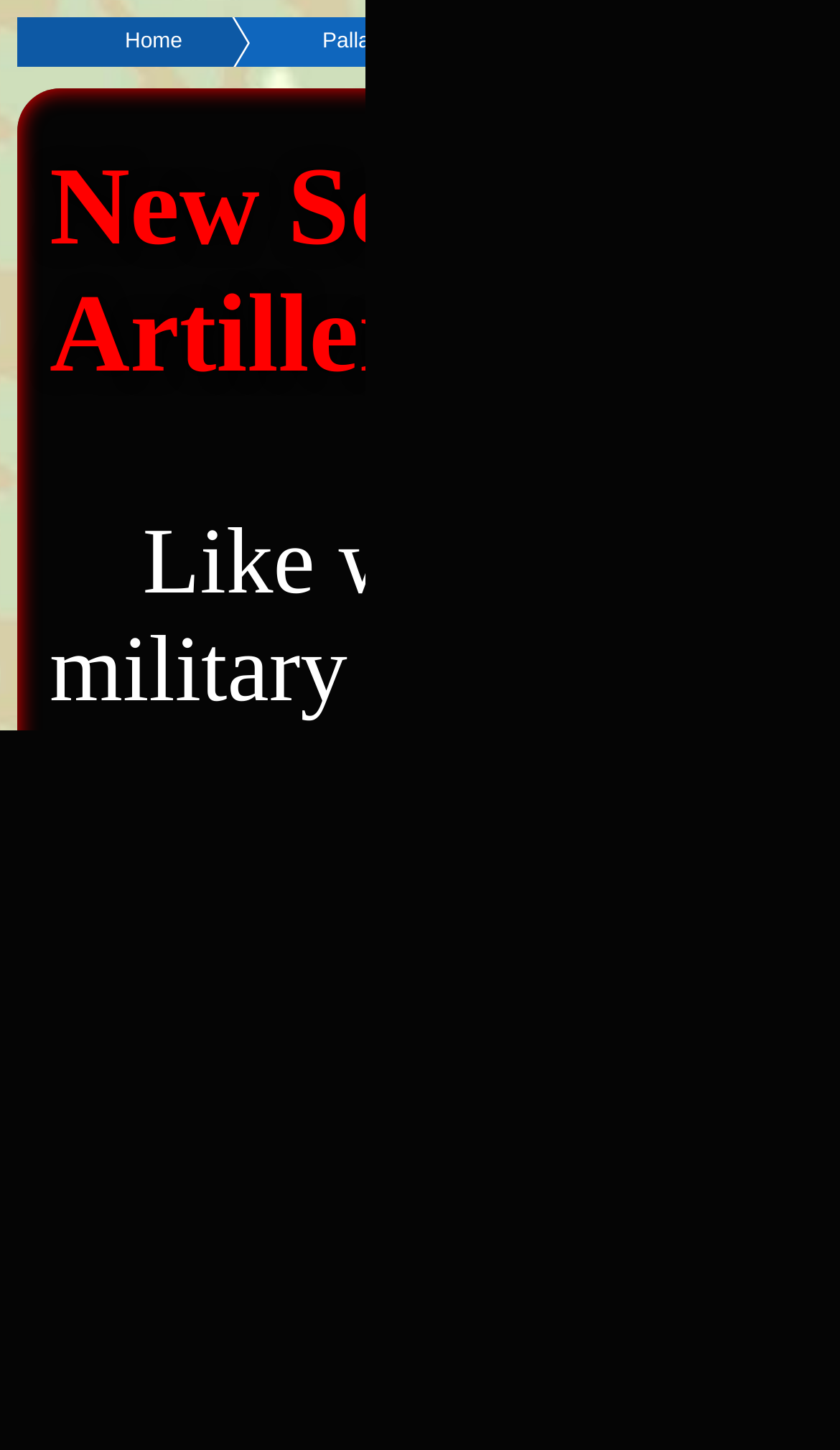Locate the bounding box coordinates for the element described below: "Home". The coordinates must be four float values between 0 and 1, formatted as [left, top, right, bottom].

[0.123, 0.012, 0.217, 0.046]